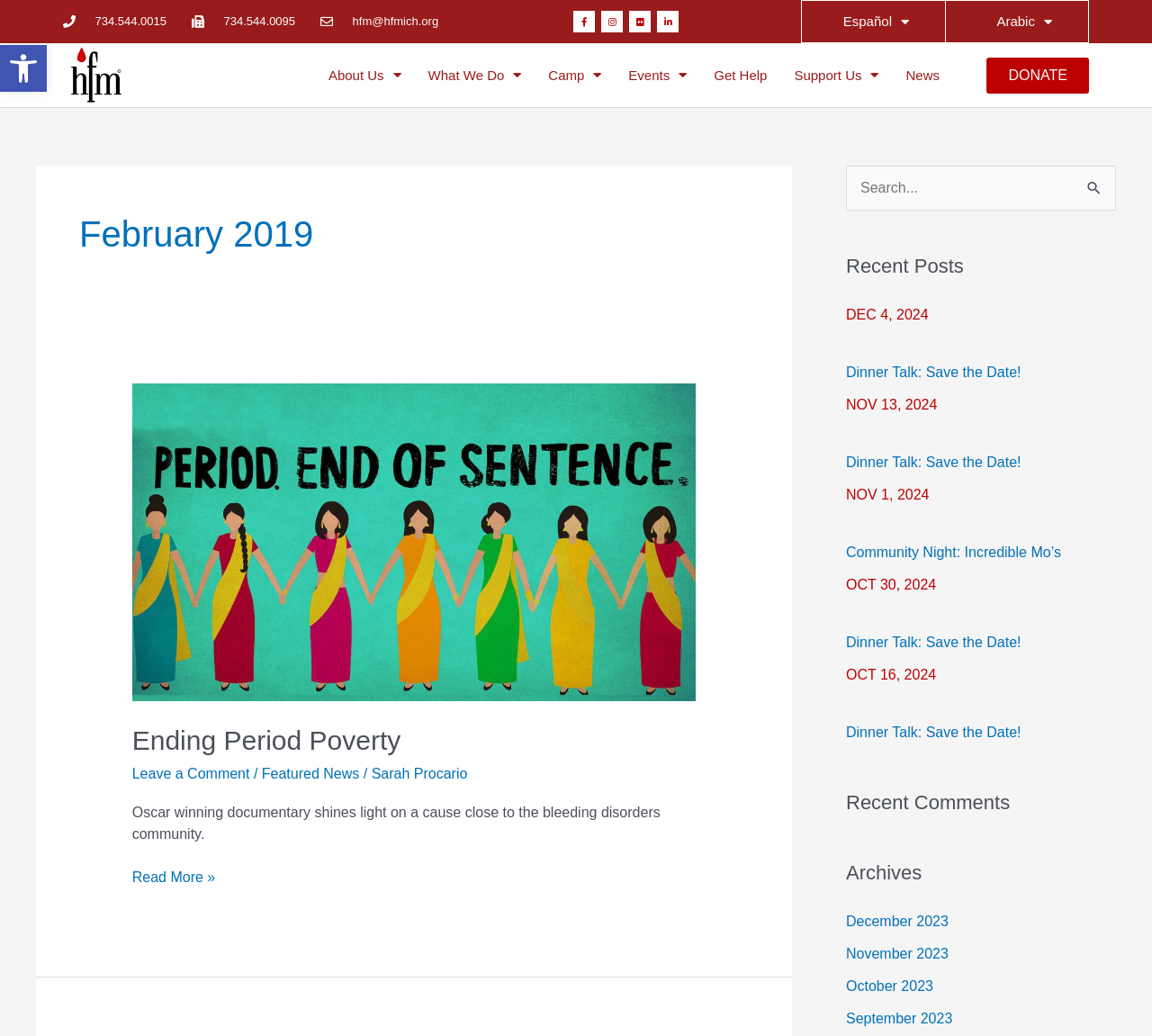Using the element description November 2023, predict the bounding box coordinates for the UI element. Provide the coordinates in (top-left x, top-left y, bottom-right x, bottom-right y) format with values ranging from 0 to 1.

[0.734, 0.913, 0.823, 0.928]